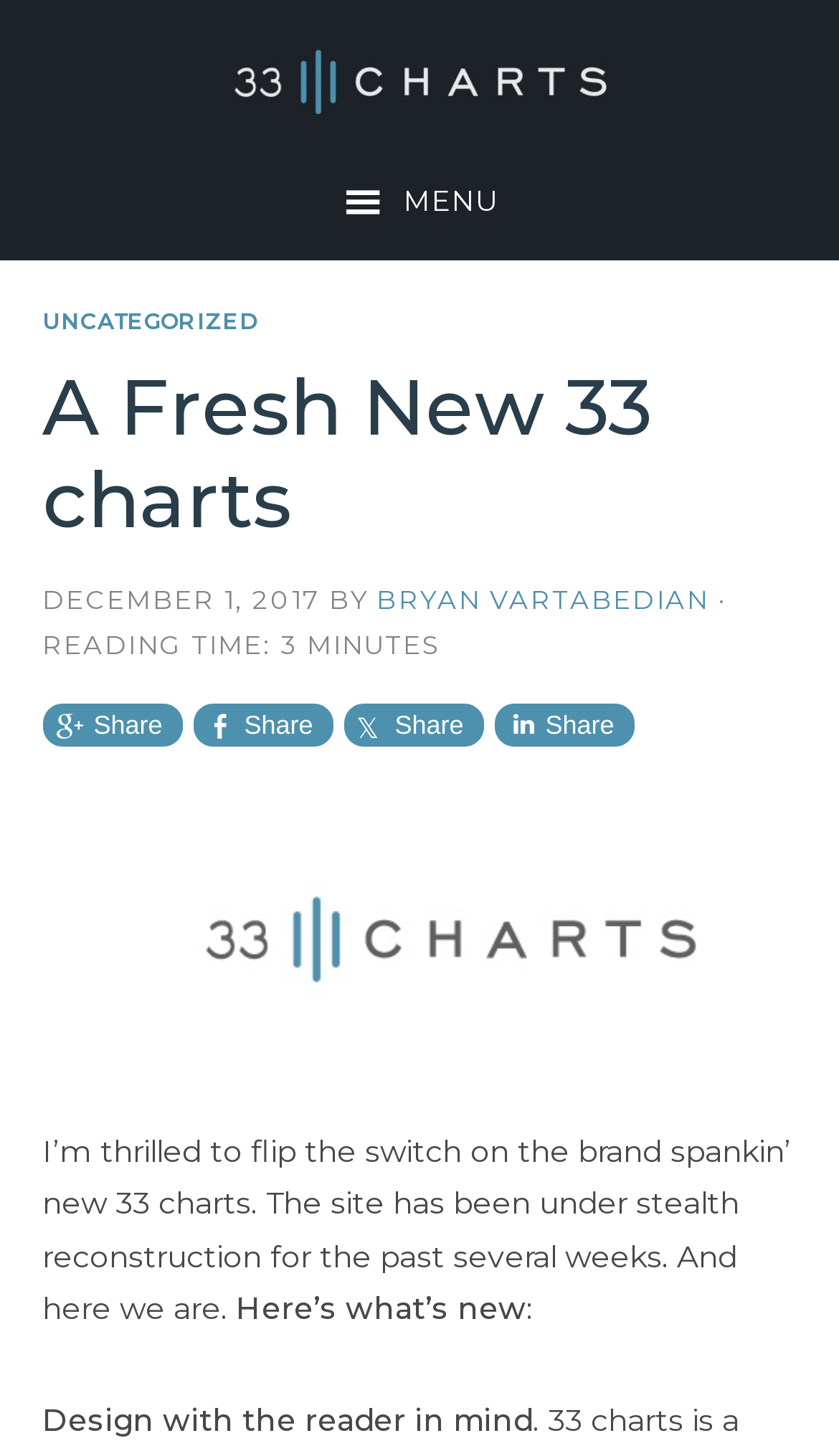Show me the bounding box coordinates of the clickable region to achieve the task as per the instruction: "Click the 'MENU' button".

[0.05, 0.112, 0.95, 0.163]